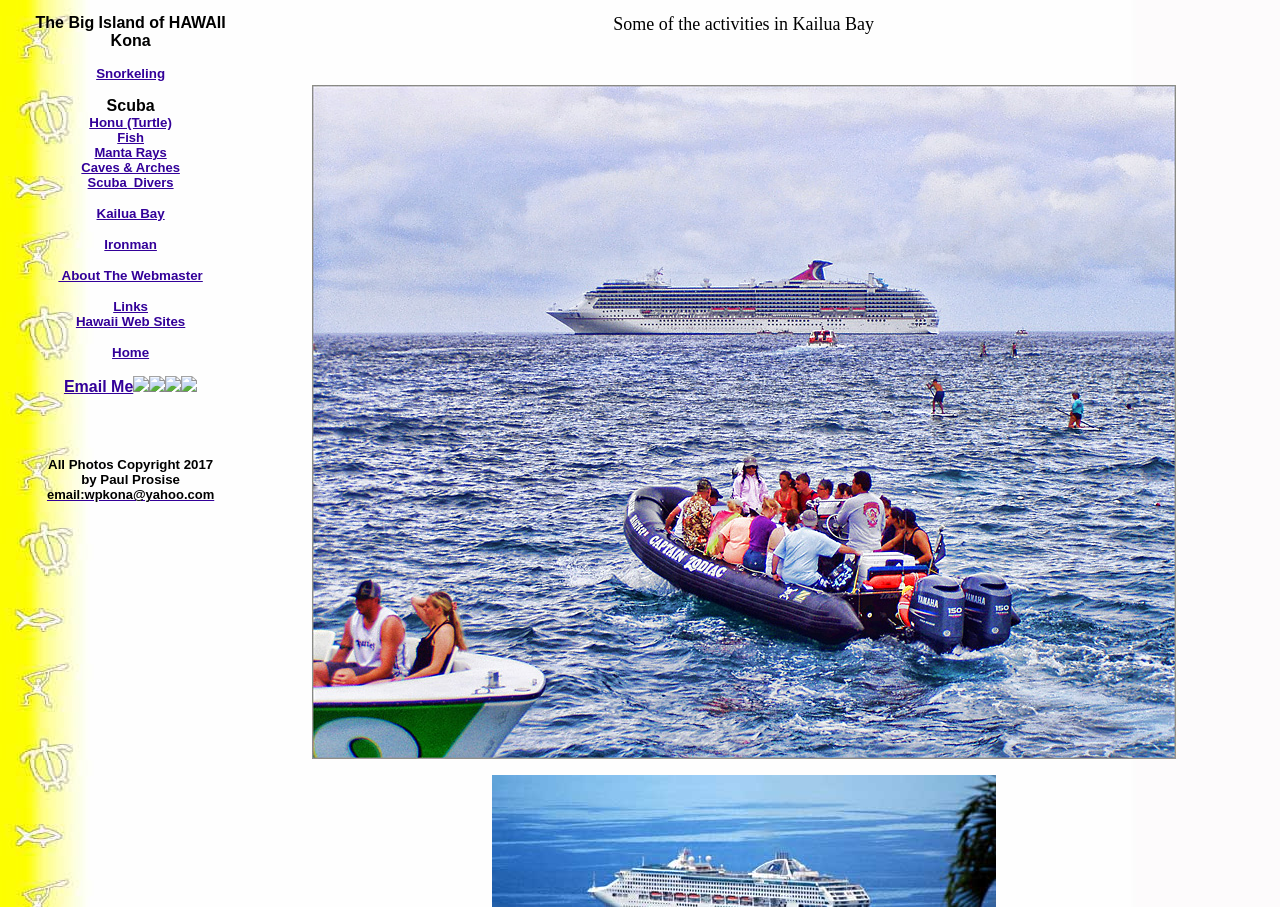Please determine the bounding box coordinates for the element with the description: "Honu (Turtle)".

[0.07, 0.125, 0.134, 0.143]